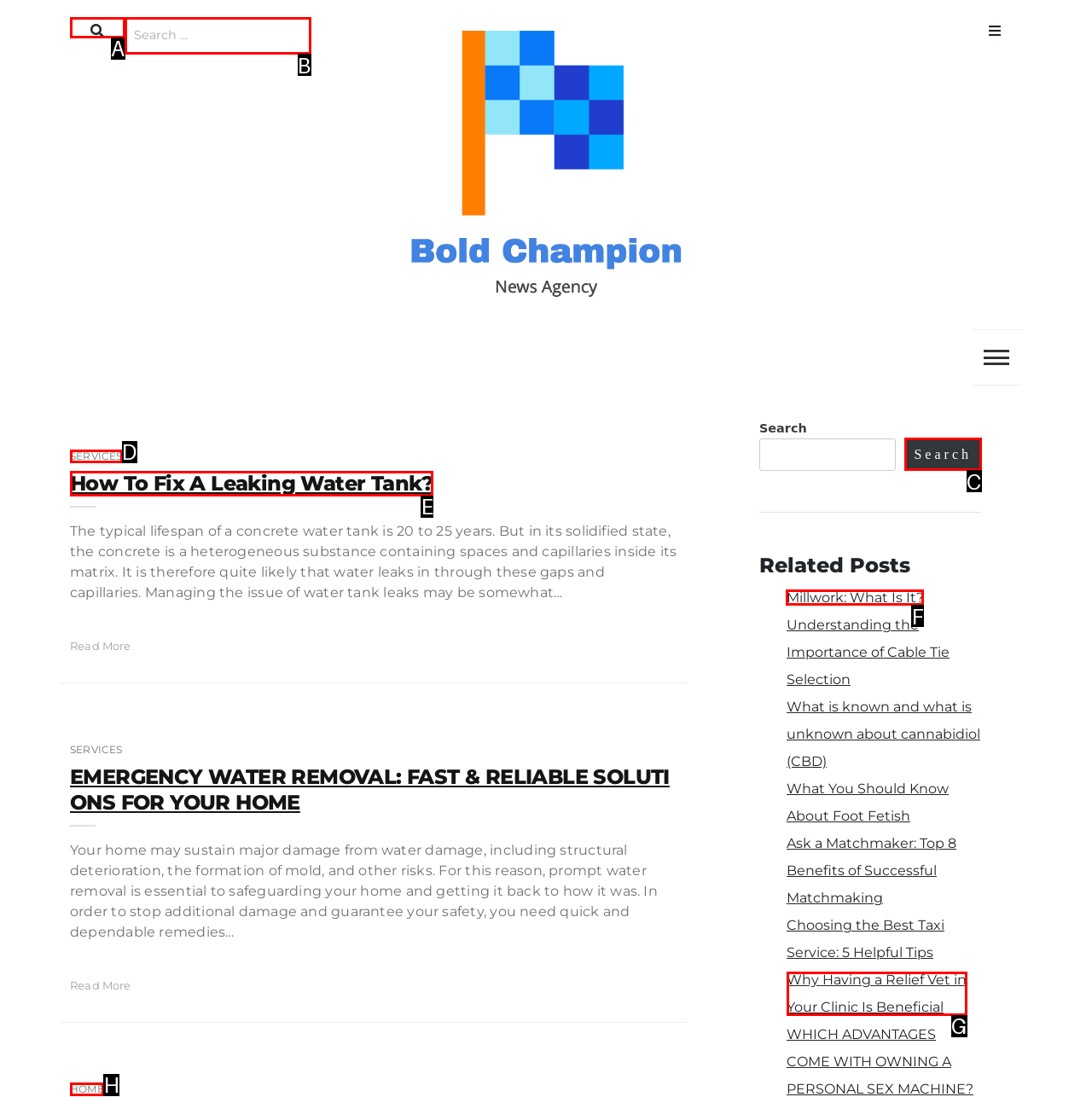Select the appropriate HTML element to click for the following task: Read about millwork
Answer with the letter of the selected option from the given choices directly.

F